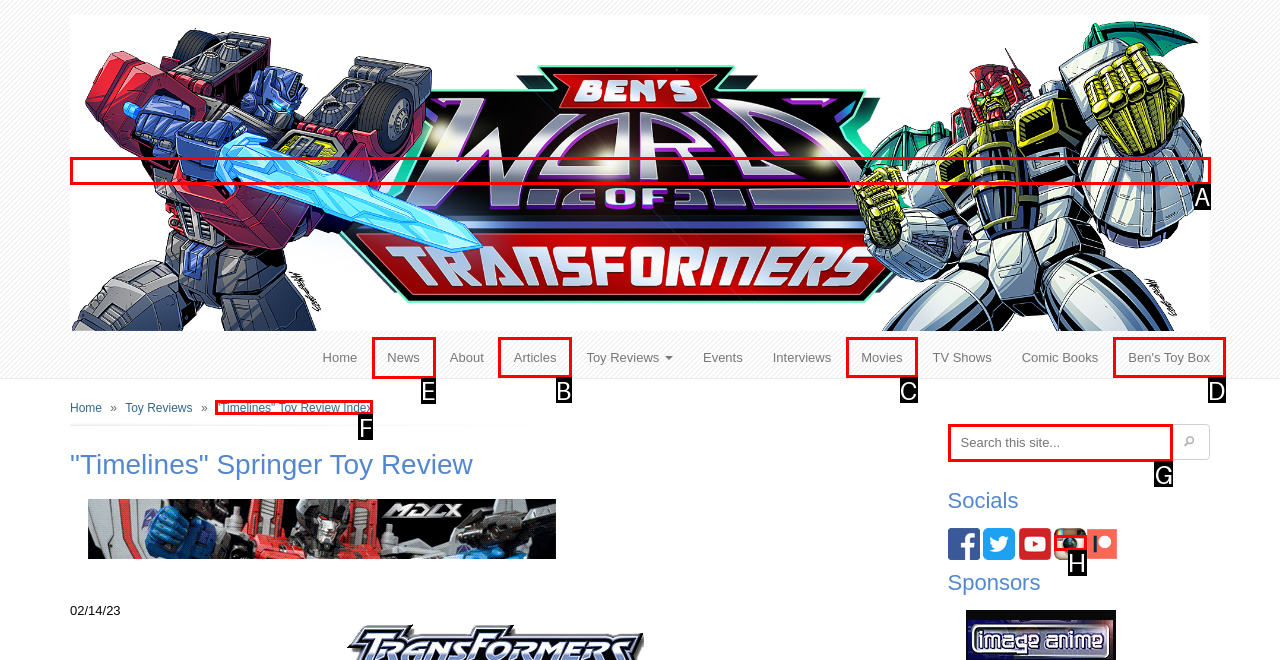Select the HTML element that needs to be clicked to perform the task: contact us. Reply with the letter of the chosen option.

None